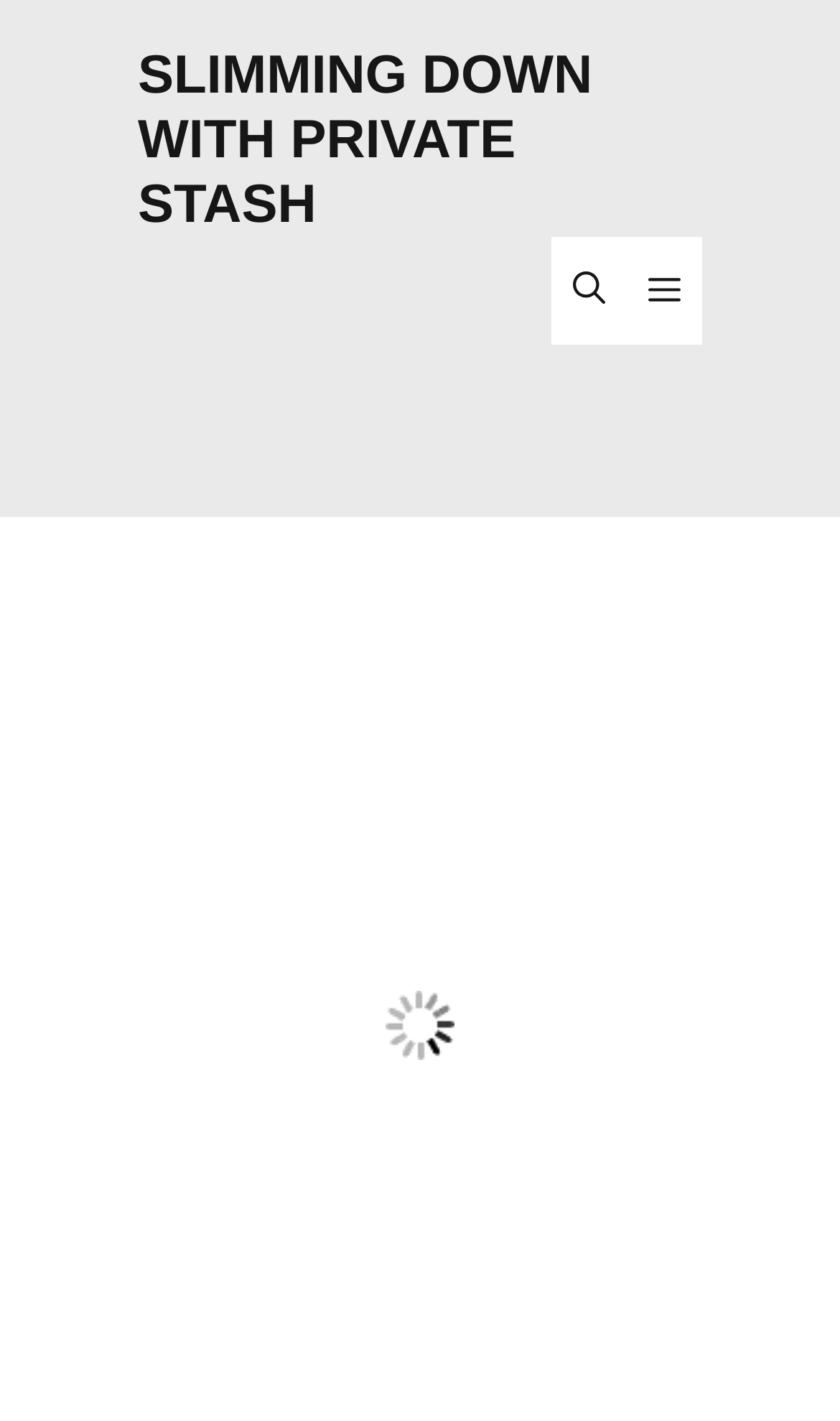Determine the bounding box coordinates for the UI element matching this description: "Slimming Down with Private Stash".

[0.164, 0.032, 0.705, 0.165]